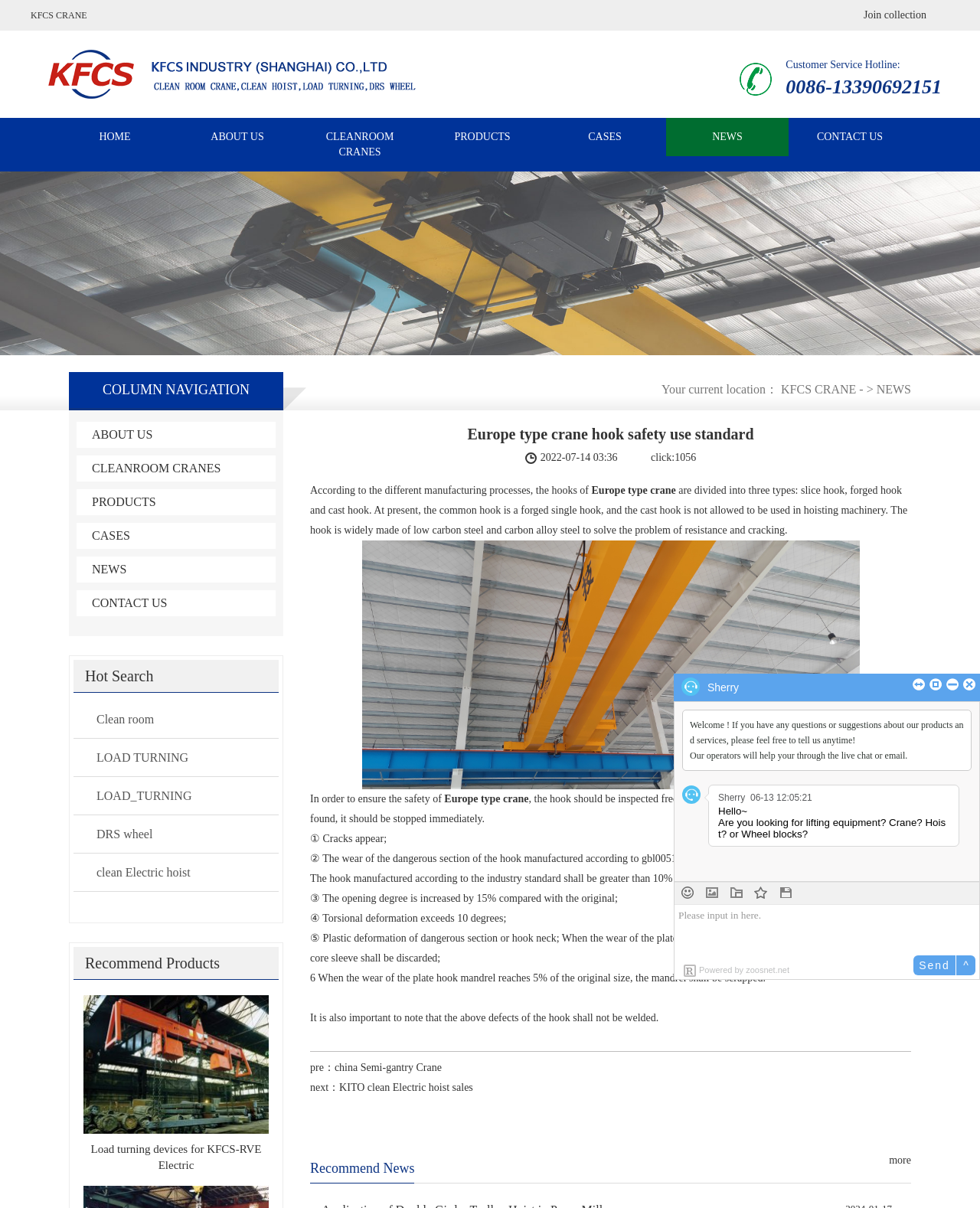Respond with a single word or phrase to the following question:
What should be done when cracks appear on the hook?

Stop immediately